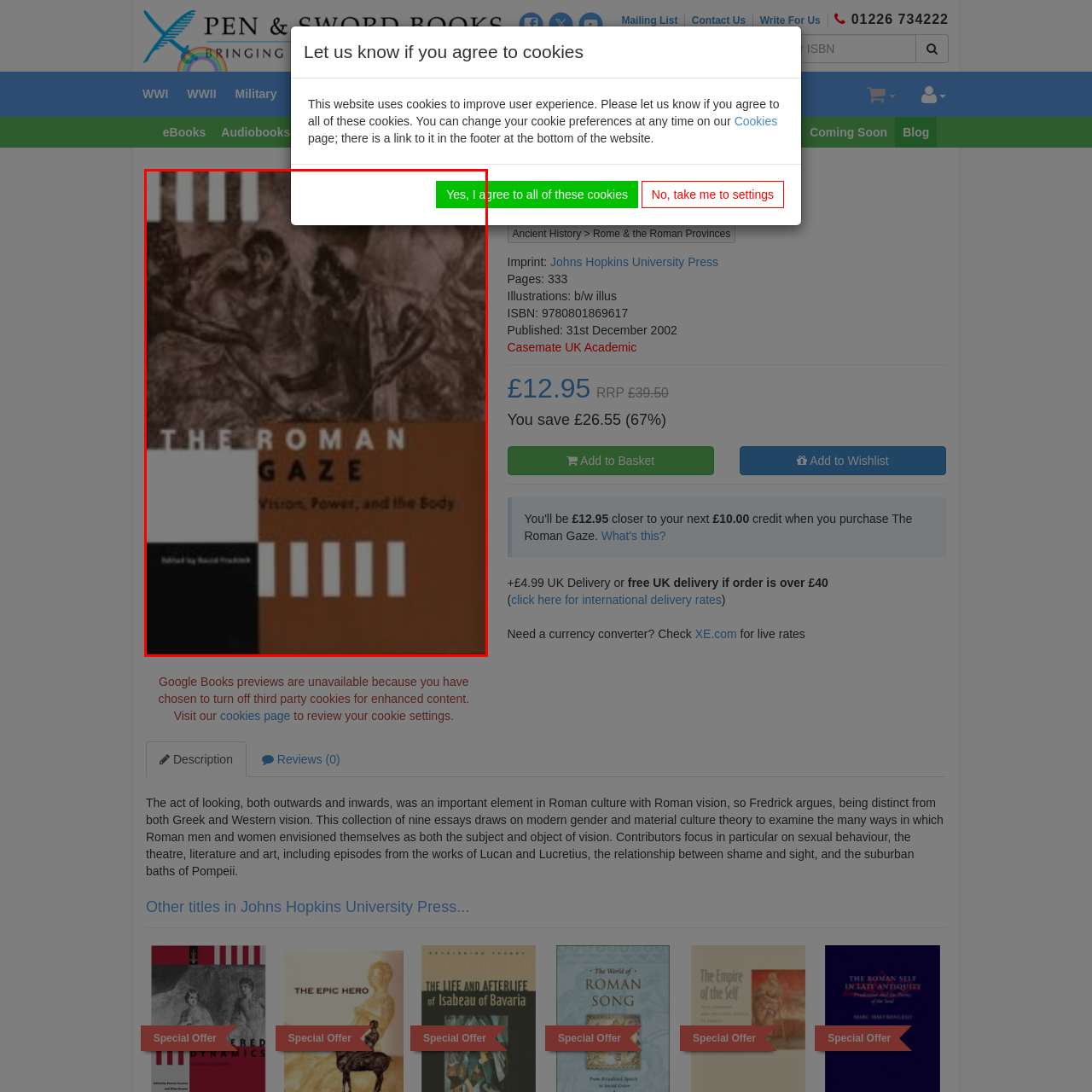Generate an in-depth caption for the image enclosed by the red boundary.

The image showcases the book cover of "The Roman Gaze," edited by David Fredrick. The cover features a striking design with a palette of earthy tones. Prominently displayed is the title "THE ROMAN GAZE" in bold white letters against a rich orange background, drawing attention to the central theme of the work. Beneath the title, in smaller text, the subtitle "Vision, Power, and the Body" offers insight into the book's focus on the interplay of visual perception and authority in Roman culture. Artwork or imagery representing Roman themes complements the overall aesthetic, suggesting a blend of historical and academic exploration. This hardback edition, published by Johns Hopkins University Press, is detailed within the context of ancient history and is aimed at readers interested in the complexities of Roman society and its visual culture.